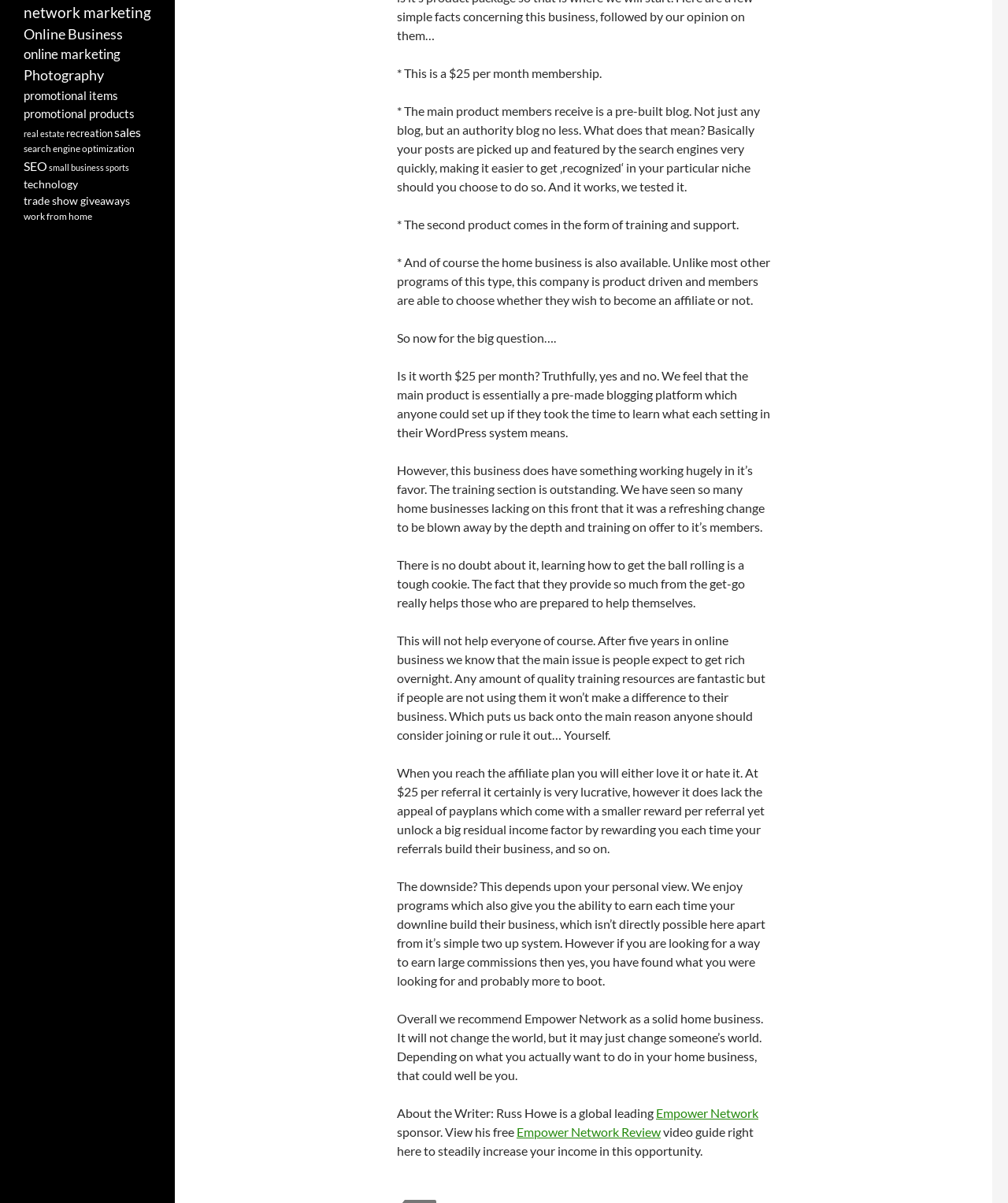Identify the bounding box for the described UI element: "work from home".

[0.023, 0.175, 0.091, 0.185]